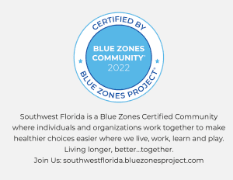Answer the following inquiry with a single word or phrase:
What is the purpose of the initiative according to the message?

Fostering healthier living